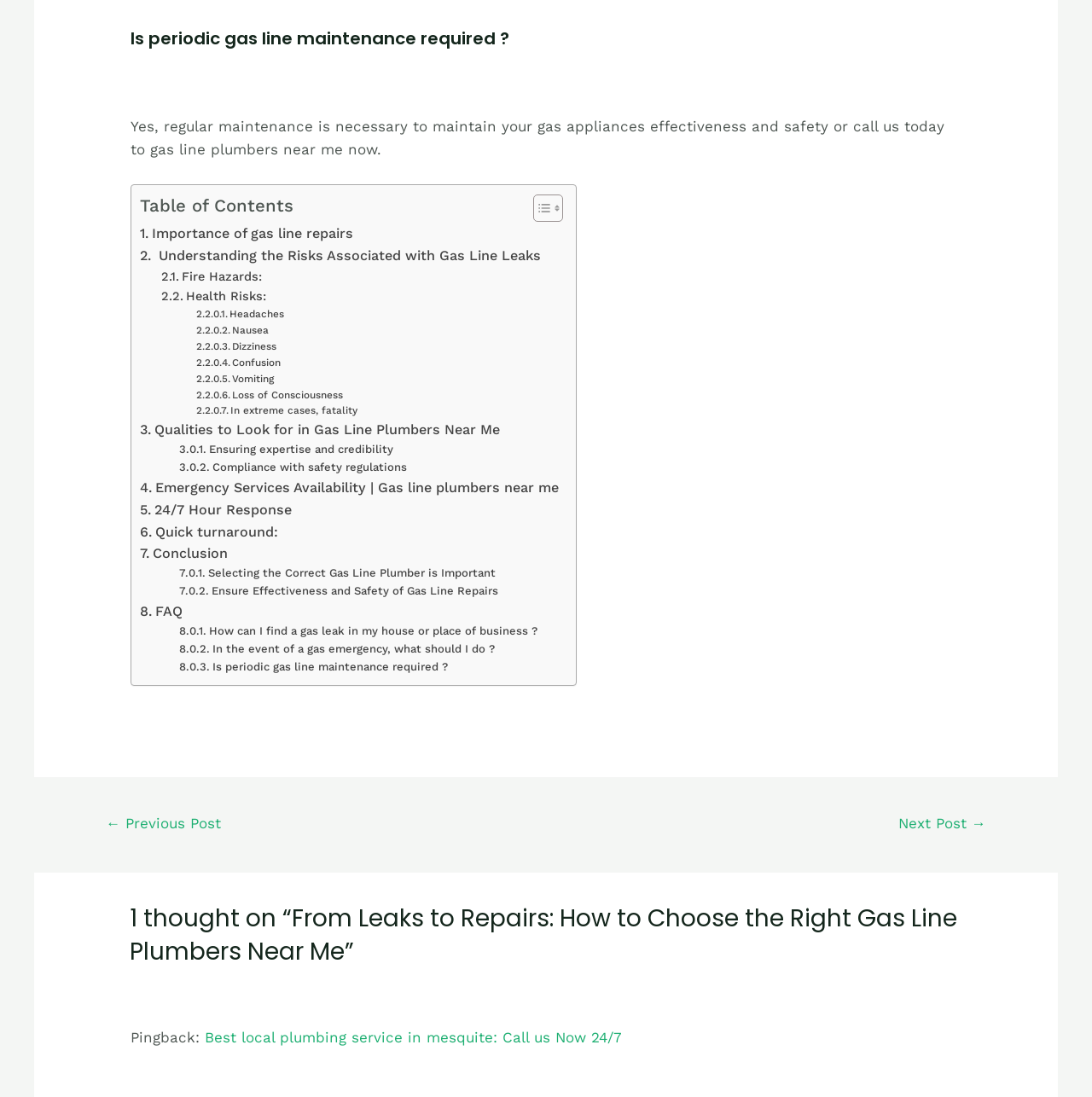Can you specify the bounding box coordinates for the region that should be clicked to fulfill this instruction: "Read News Releases".

None